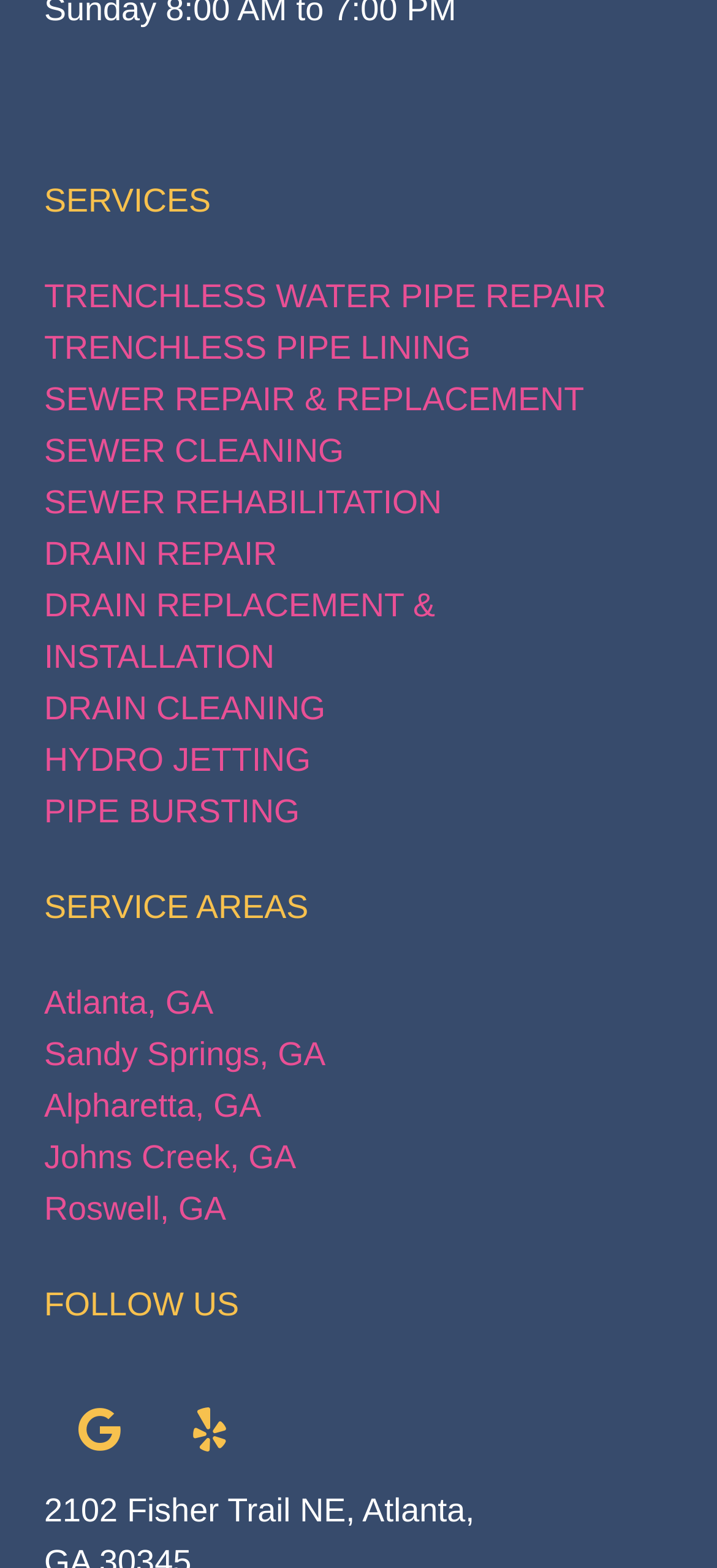Locate the bounding box coordinates of the clickable area needed to fulfill the instruction: "Toggle the navigation menu".

None